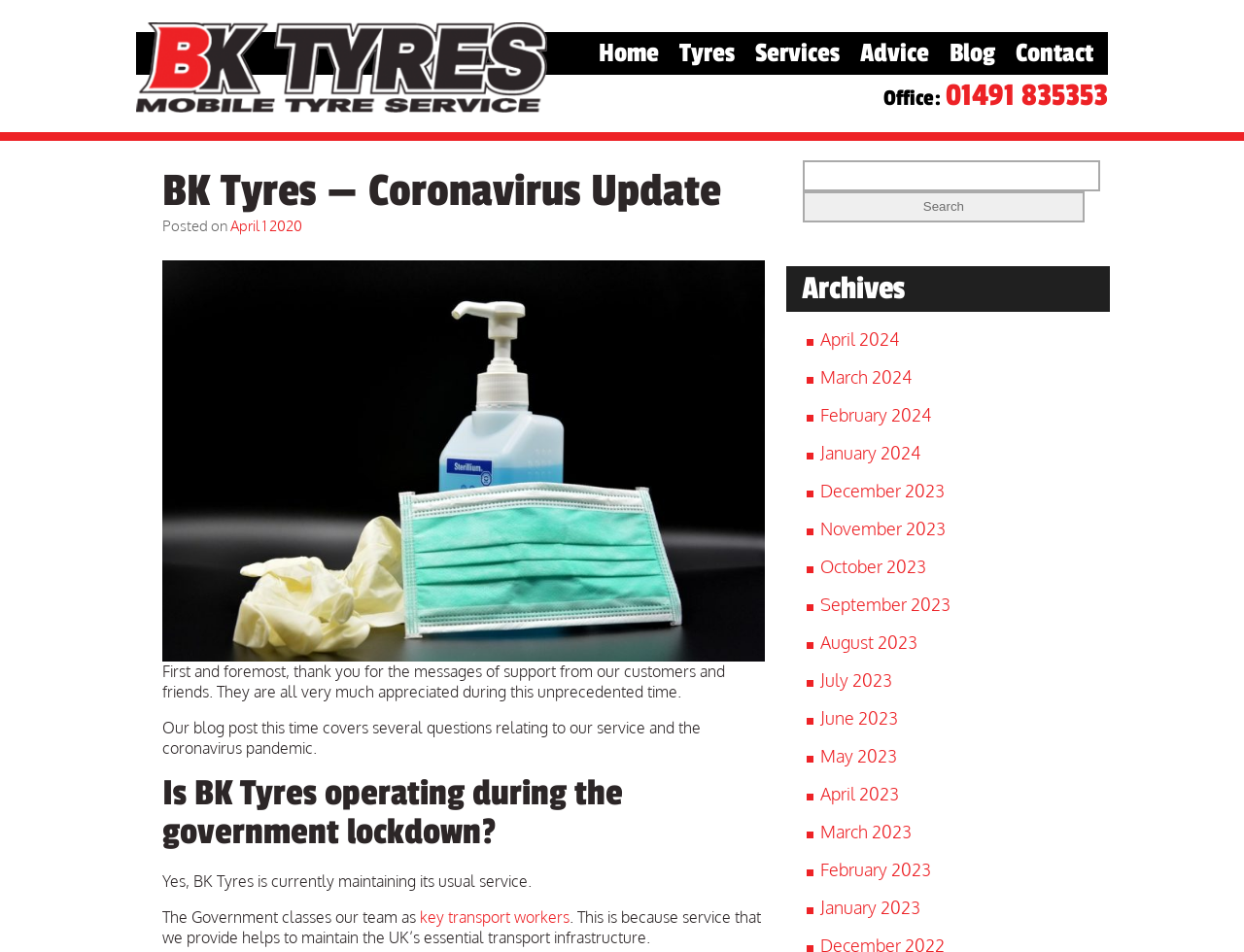Please determine the bounding box coordinates, formatted as (top-left x, top-left y, bottom-right x, bottom-right y), with all values as floating point numbers between 0 and 1. Identify the bounding box of the region described as: parent_node: Search for: value="Search"

[0.645, 0.201, 0.872, 0.234]